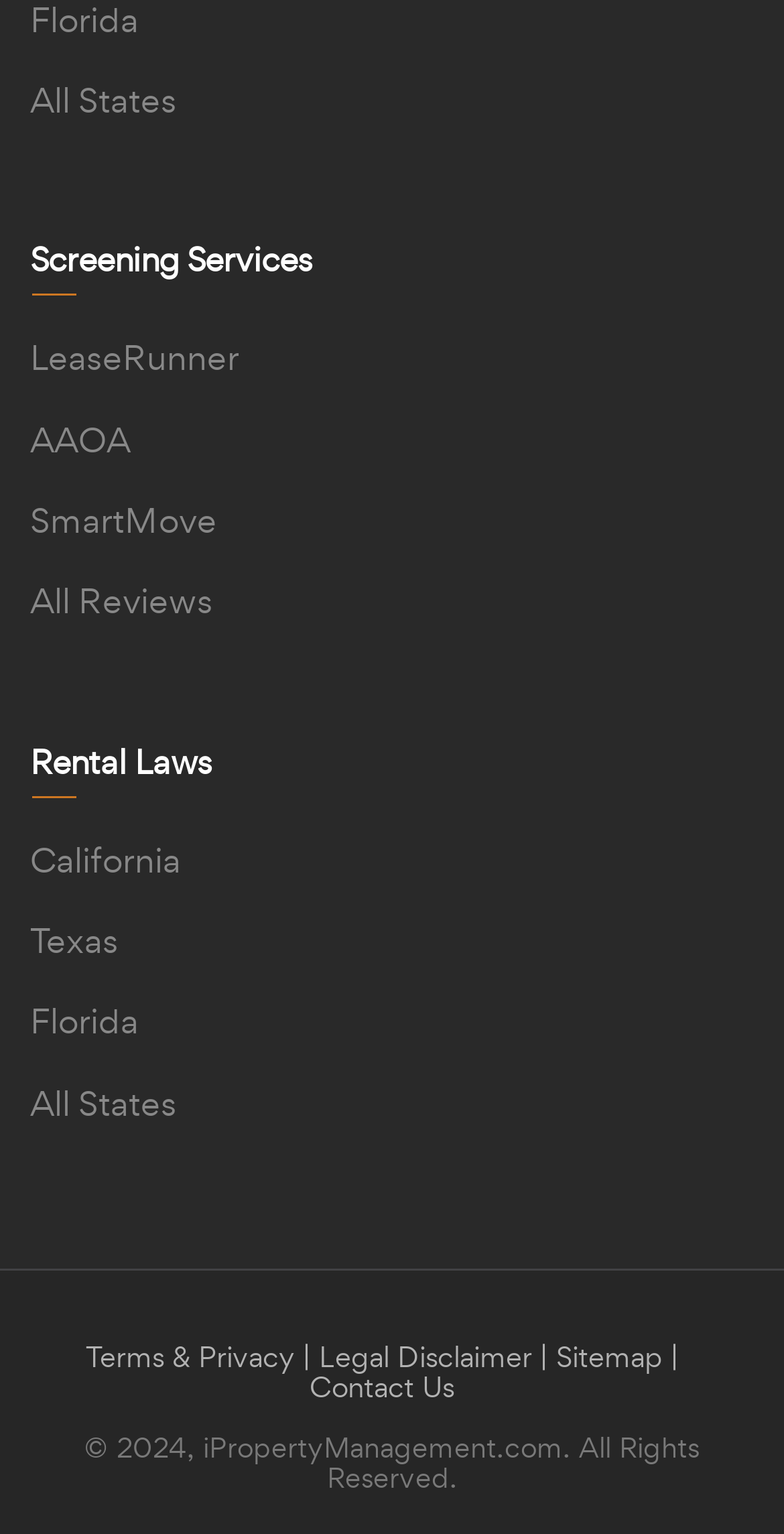Using a single word or phrase, answer the following question: 
What is the name of the company that owns the webpage?

iPropertyManagement.com